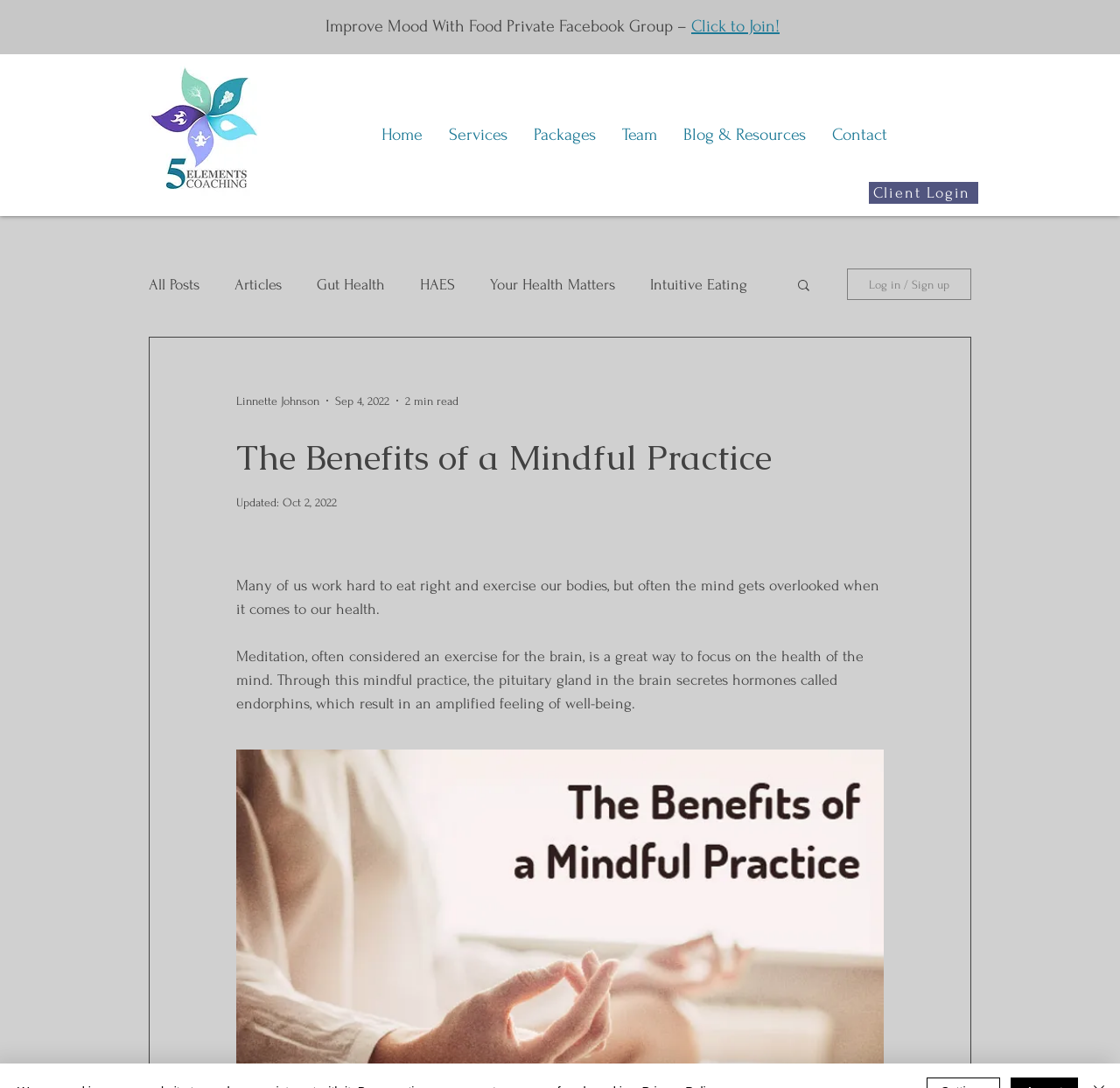What is the purpose of meditation?
Answer with a single word or short phrase according to what you see in the image.

to focus on the health of the mind